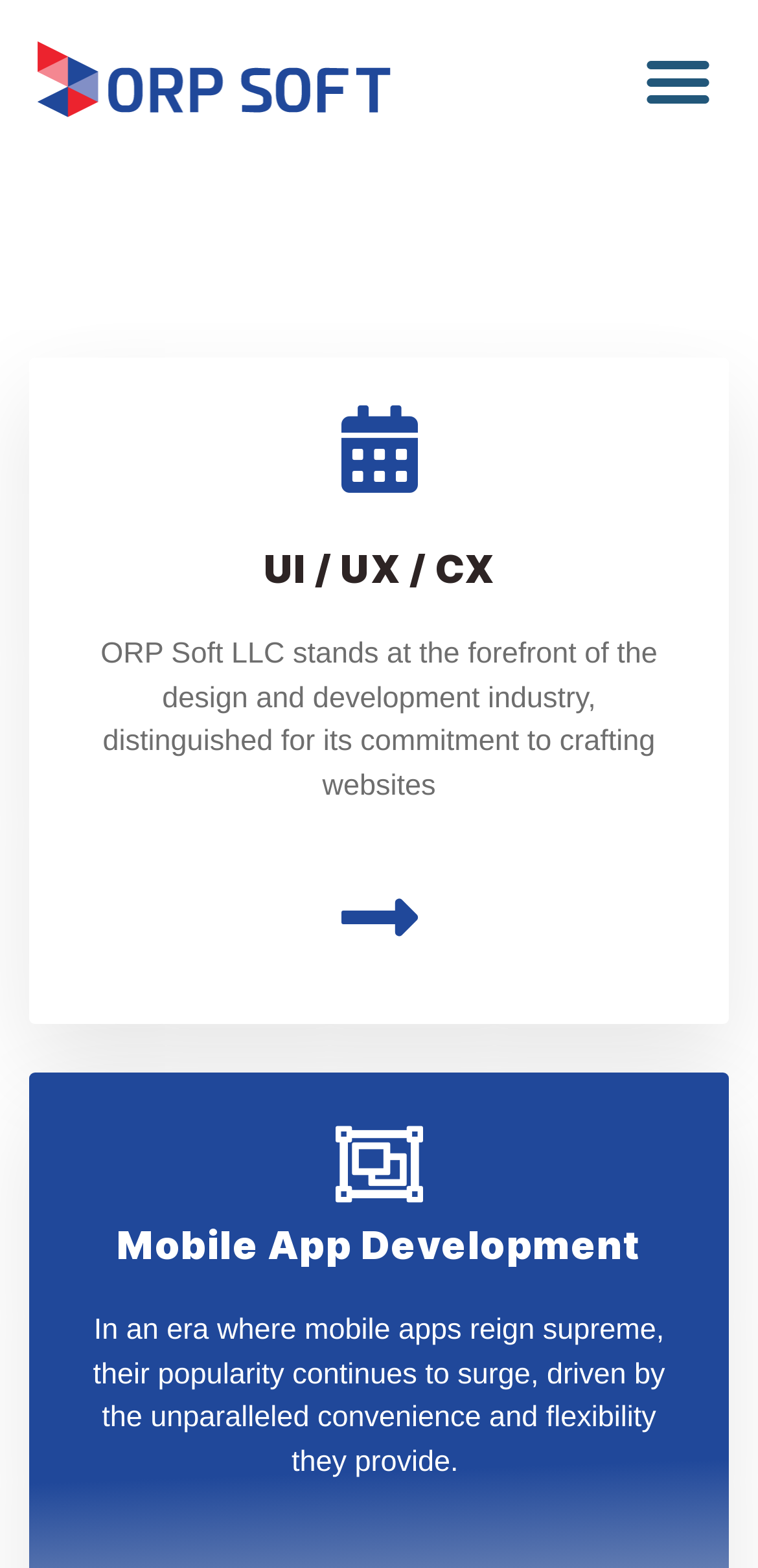Based on the image, please elaborate on the answer to the following question:
What is the purpose of the button?

I found the purpose of the button by looking at the button element with the description 'Menu Toggle'. This suggests that the button is used to toggle a menu.